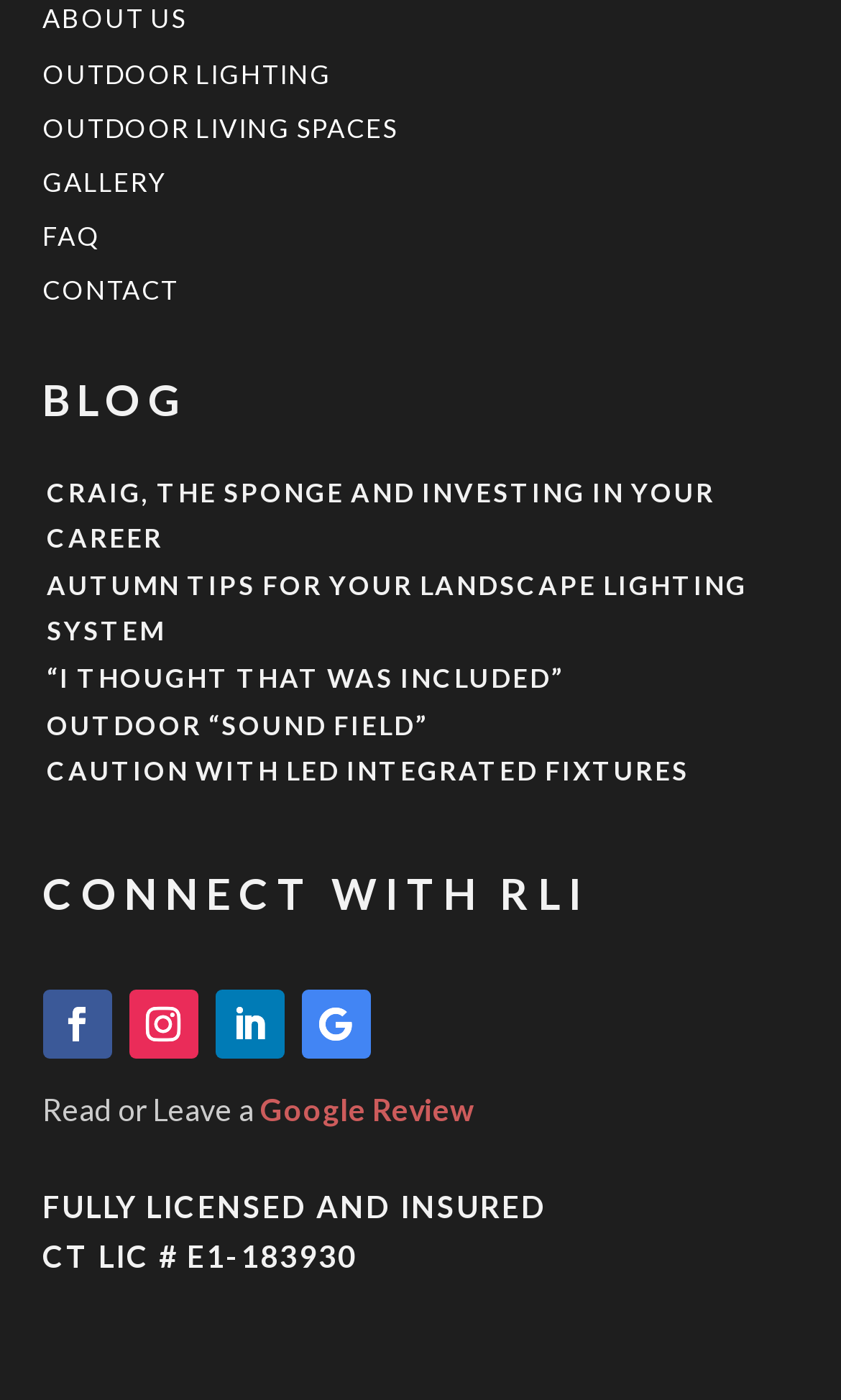Please find the bounding box coordinates of the section that needs to be clicked to achieve this instruction: "Learn about 'Gender'".

None